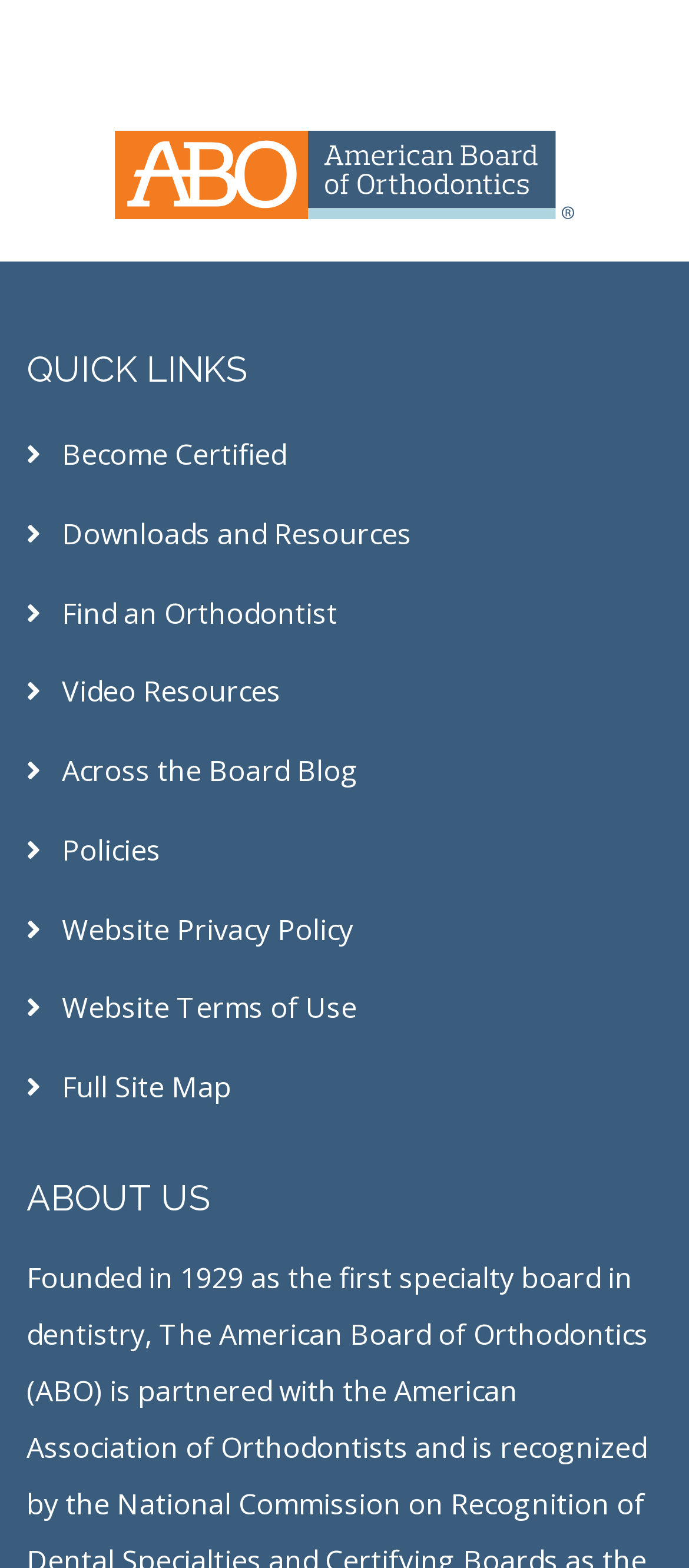Locate the bounding box coordinates of the area you need to click to fulfill this instruction: 'Visit Downloads and Resources'. The coordinates must be in the form of four float numbers ranging from 0 to 1: [left, top, right, bottom].

[0.038, 0.318, 0.962, 0.362]